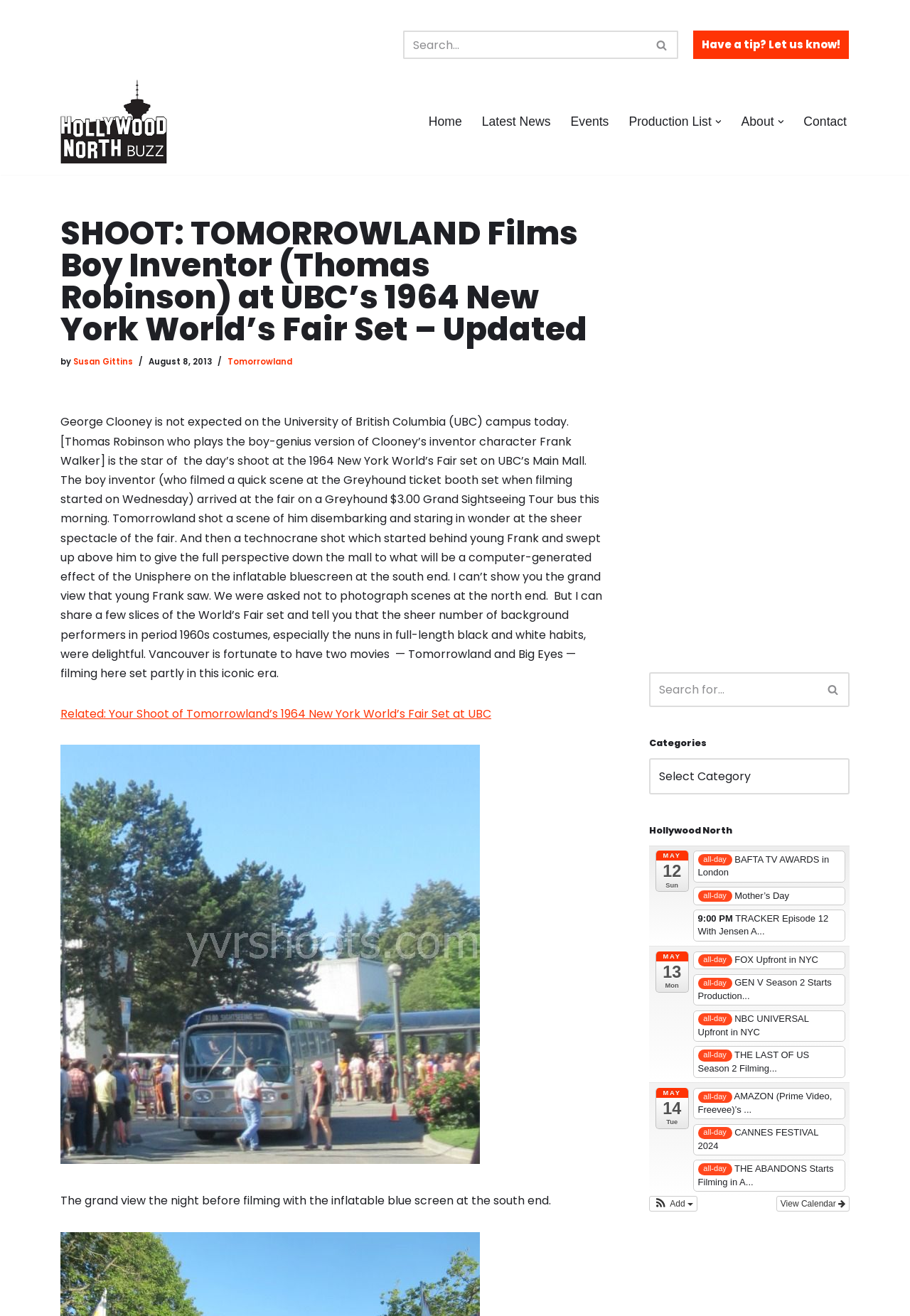Generate a thorough caption that explains the contents of the webpage.

This webpage is about a film production update, specifically about the movie "Tomorrowland" filming at the University of British Columbia's 1964 New York World's Fair set. At the top of the page, there is a search bar and a link to skip to the content. Below that, there is a navigation menu with links to the home page, latest news, events, production list, about, and contact pages.

The main content of the page is an article about the filming of "Tomorrowland" at UBC. The article is divided into sections, with headings and paragraphs of text. There are also links to related articles and images throughout the page. At the top of the article, there is a heading with the title of the article and the author's name, followed by a timestamp.

The article describes the filming of a scene at the 1964 New York World's Fair set, where the boy inventor, played by Thomas Robinson, arrives at the fair on a Greyhound bus and stares in wonder at the spectacle. The article also mentions the large number of background performers in period costumes, including nuns in full-length black and white habits.

To the right of the article, there is a sidebar with a calendar of events, including film production schedules and awards ceremonies. There are also links to categories, such as "Hollywood North", and a search bar.

At the bottom of the page, there is a section with links to related articles and a button to add an event to a calendar. There are also several images throughout the page, including a dropdown menu icon and an image of a bus.